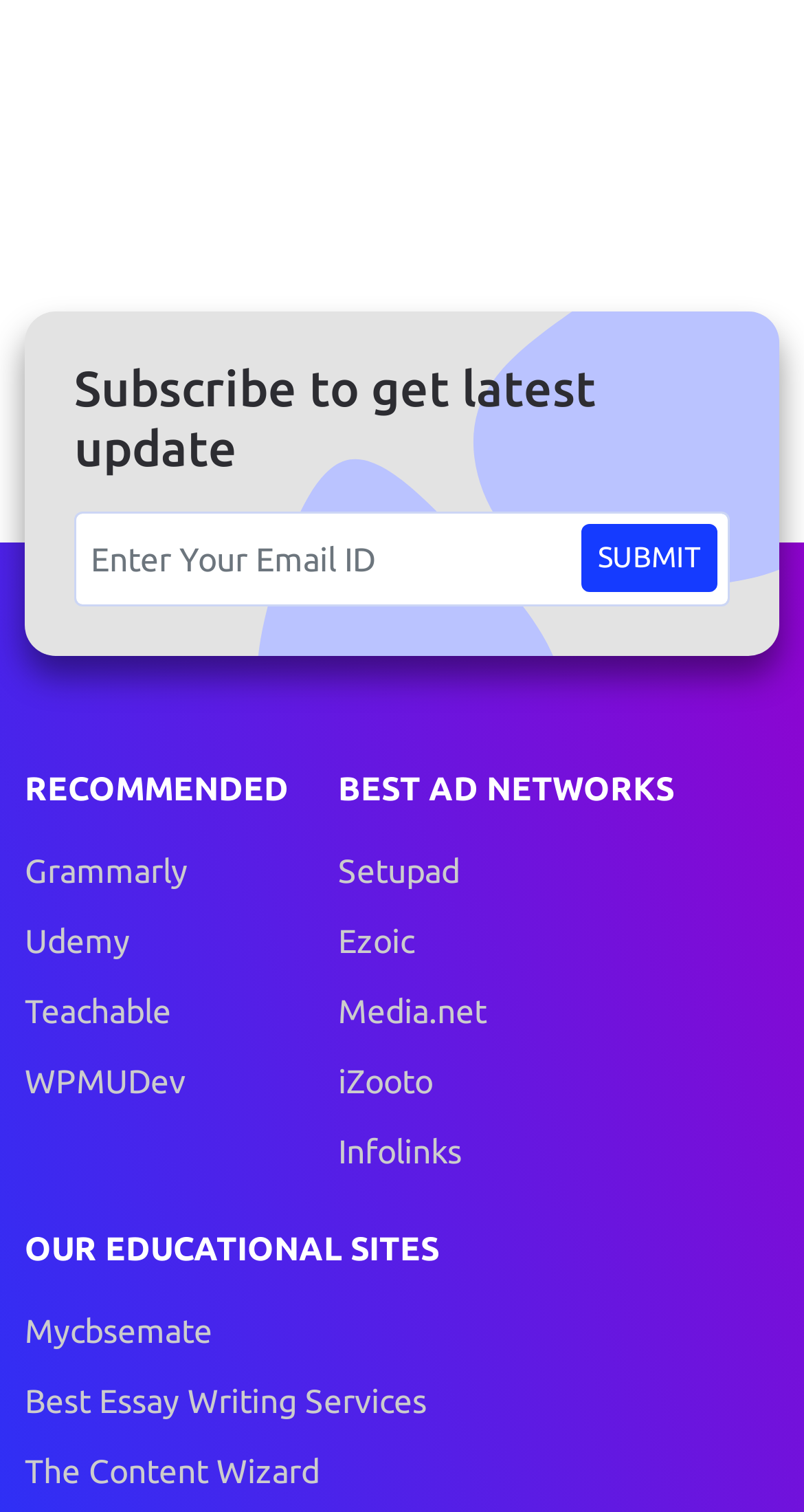What is the category of links listed under 'BEST AD NETWORKS'?
Please respond to the question with a detailed and informative answer.

The links listed under the 'BEST AD NETWORKS' heading include Setupad, Ezoic, Media.net, iZooto, and Infolinks, which are all ad network platforms.